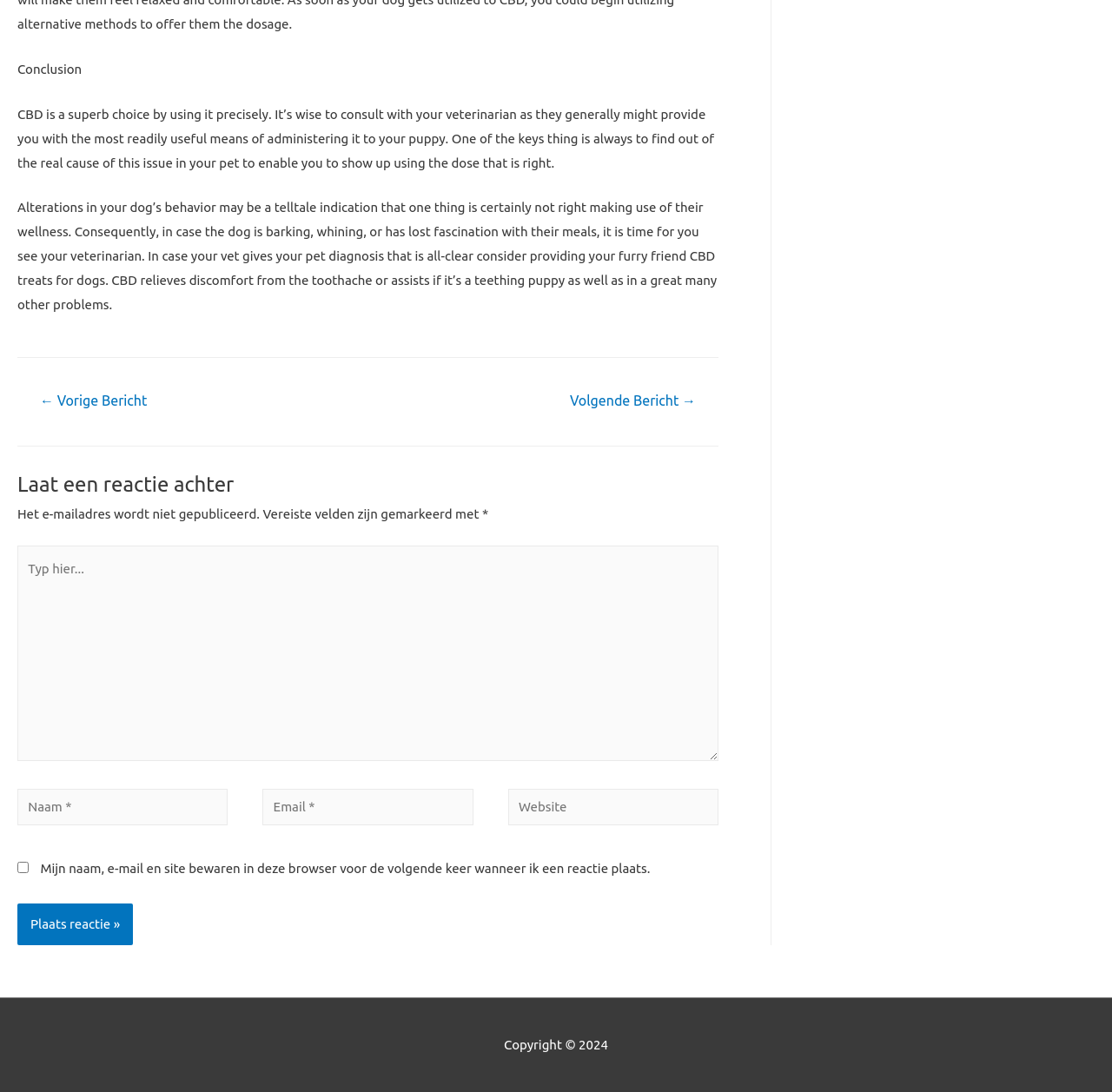Give a short answer using one word or phrase for the question:
What is the purpose of the form at the bottom?

To leave a comment